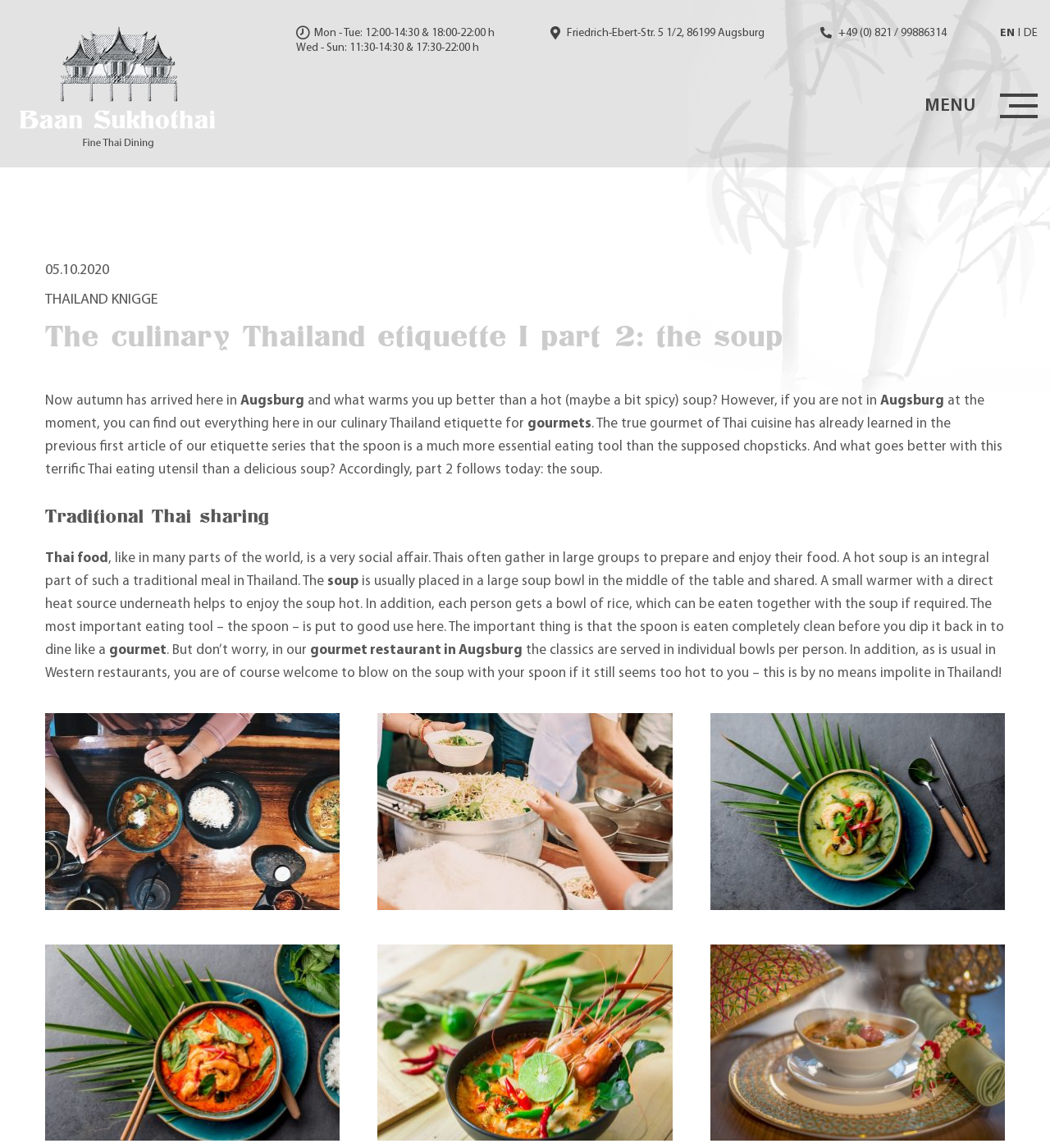How do Thais typically eat soup?
Provide an in-depth and detailed explanation in response to the question.

I found this information by reading the paragraph that describes traditional Thai sharing, which states that a hot soup is placed in a large soup bowl in the middle of the table and shared among the diners.